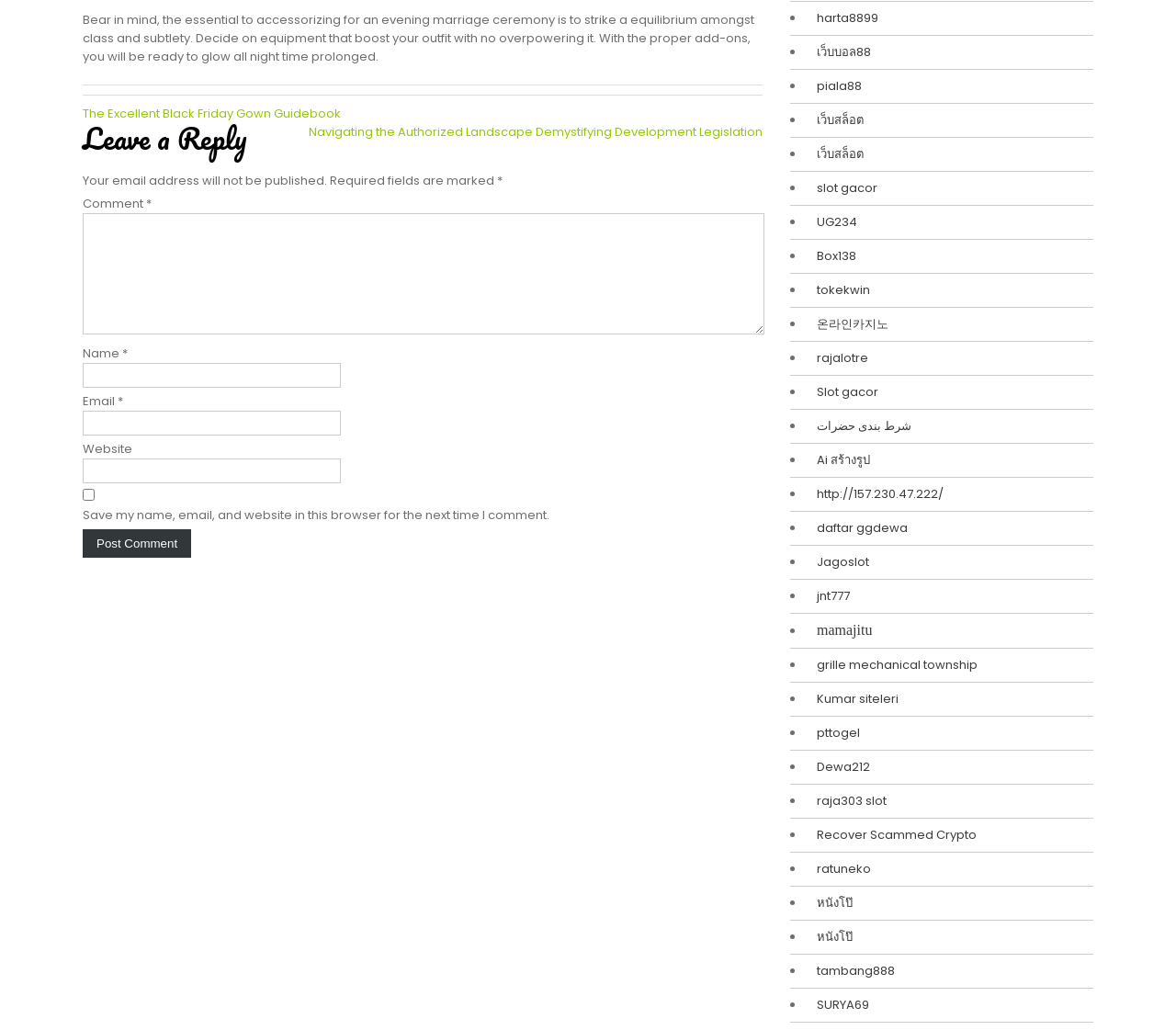Please answer the following question using a single word or phrase: 
What is the topic of the article?

Evening marriage ceremony